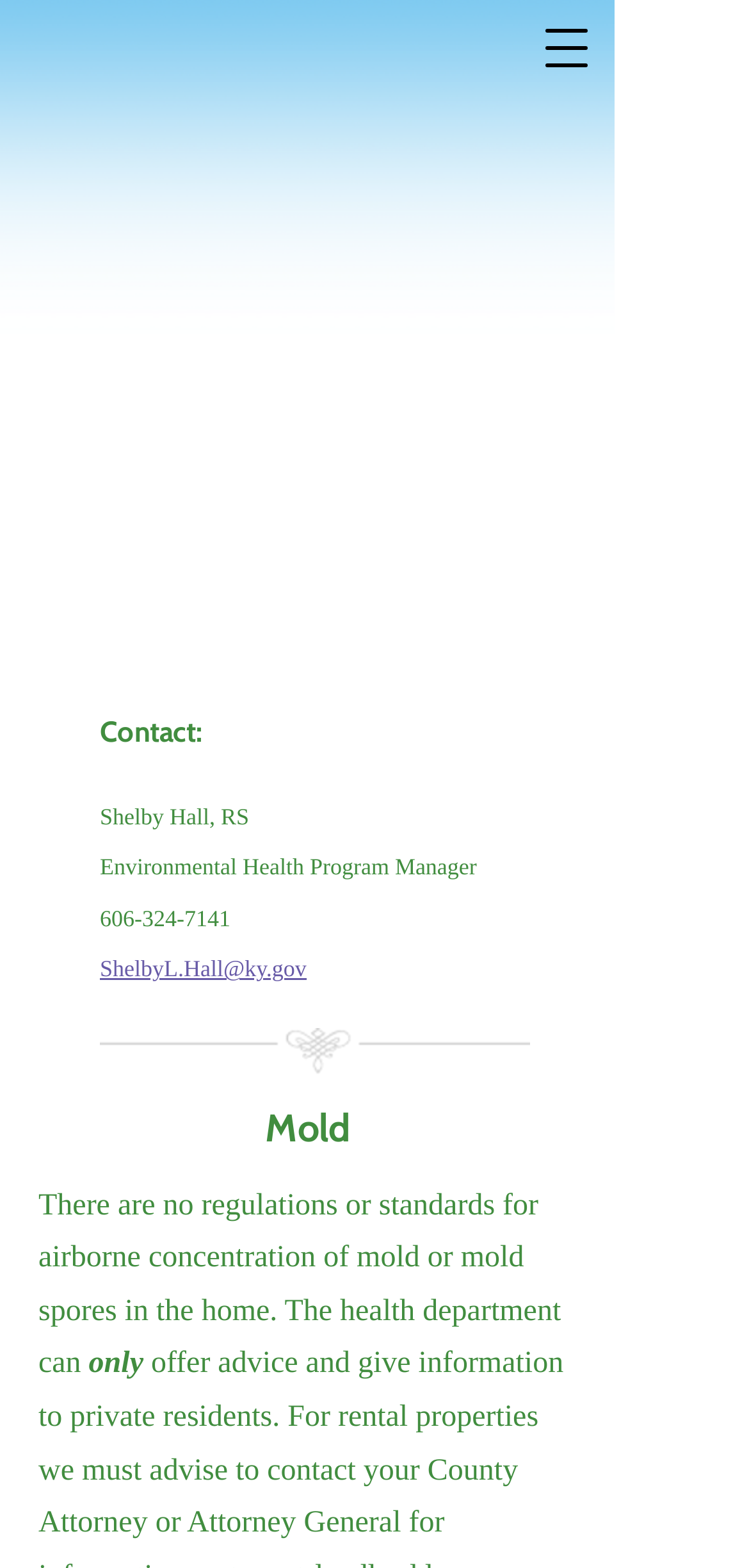Answer the question with a single word or phrase: 
What is the email address of the contact person?

ShelbyL.Hall@ky.gov